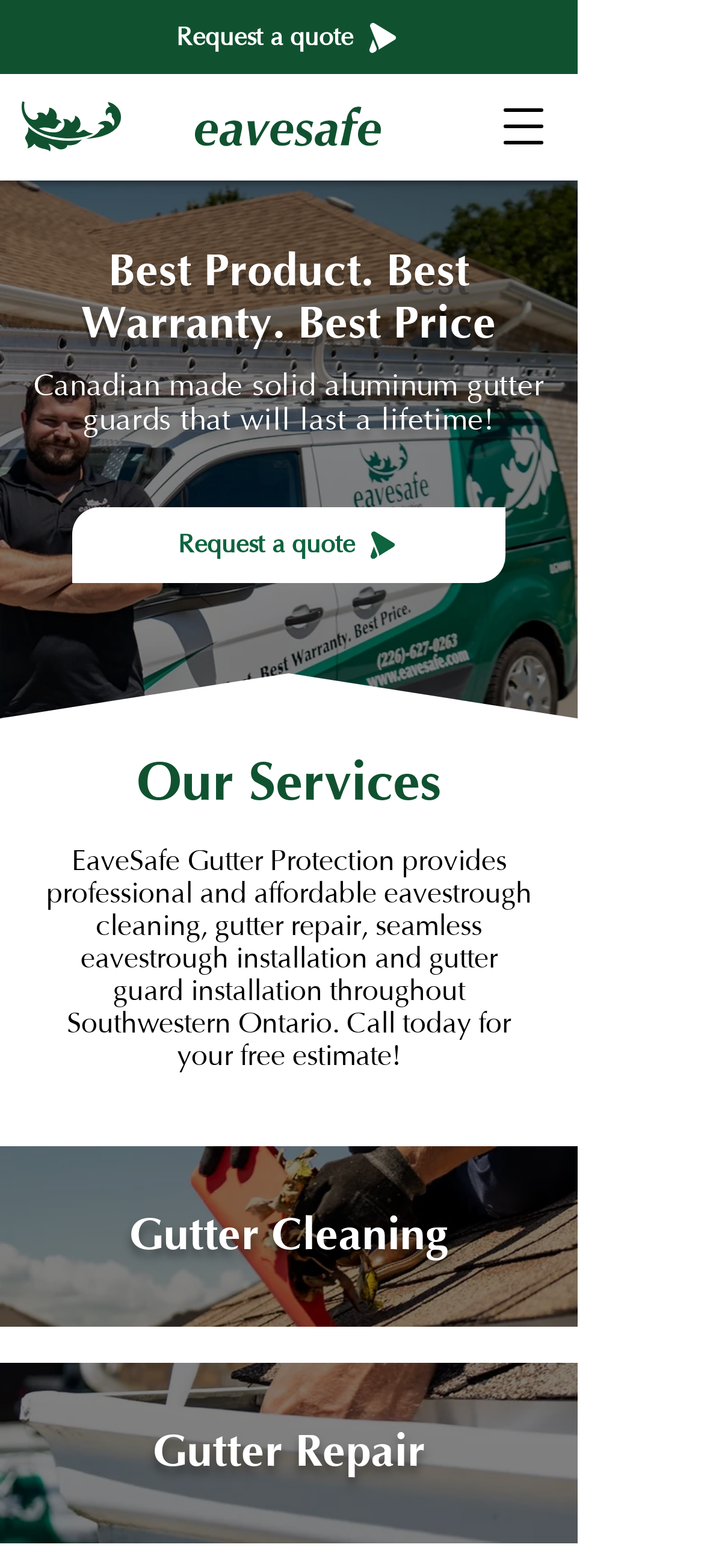How many types of gutter services are mentioned on the webpage?
Give a detailed explanation using the information visible in the image.

By analyzing the webpage structure, I found four types of gutter services mentioned: Gutter Cleaning, Gutter Repair, Seamless Eavestrough Installation, and Gutter Guard Installation. These services are mentioned in the static text element and also as separate headings on the webpage.